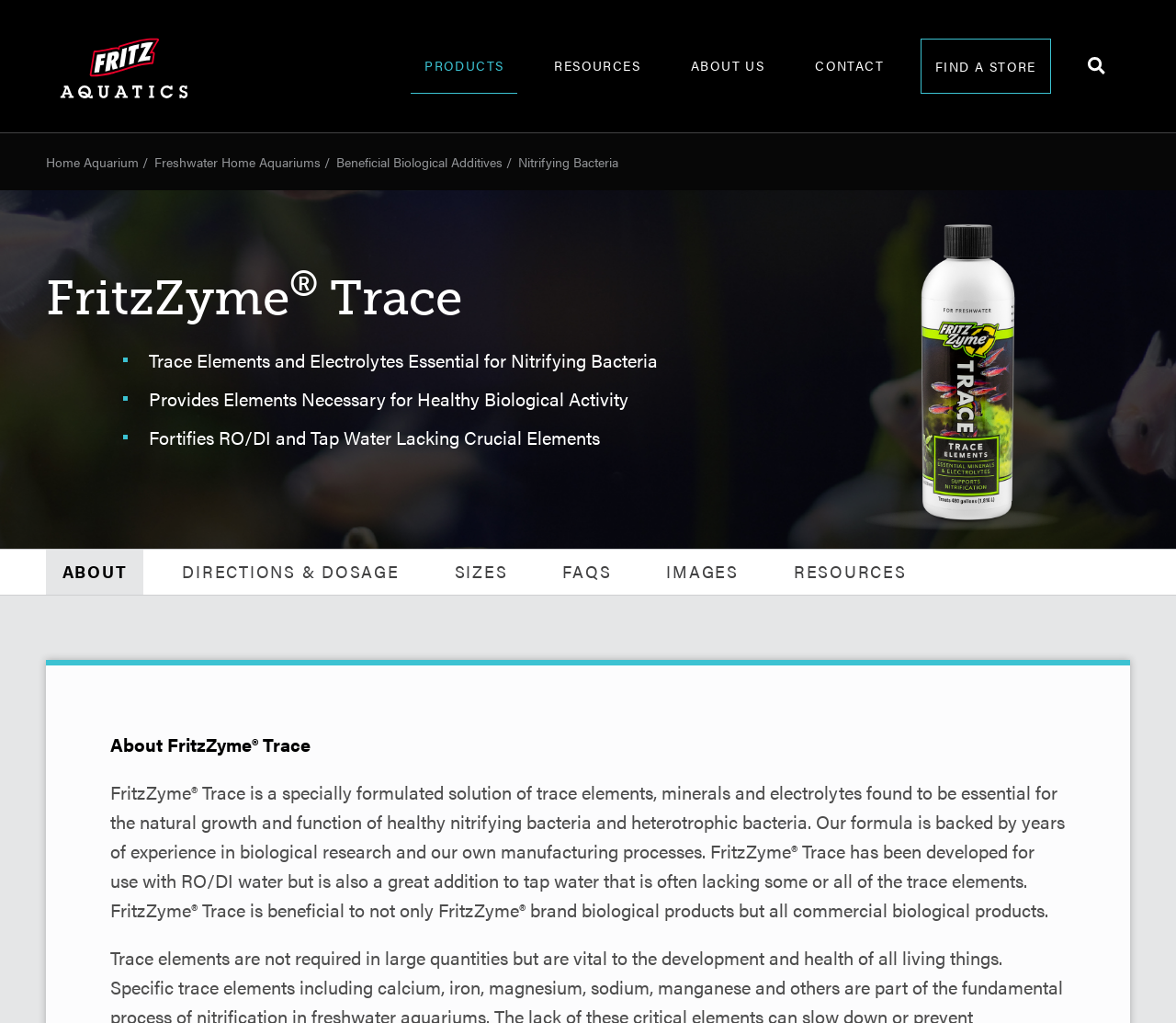Determine the coordinates of the bounding box for the clickable area needed to execute this instruction: "Share on Twitter".

None